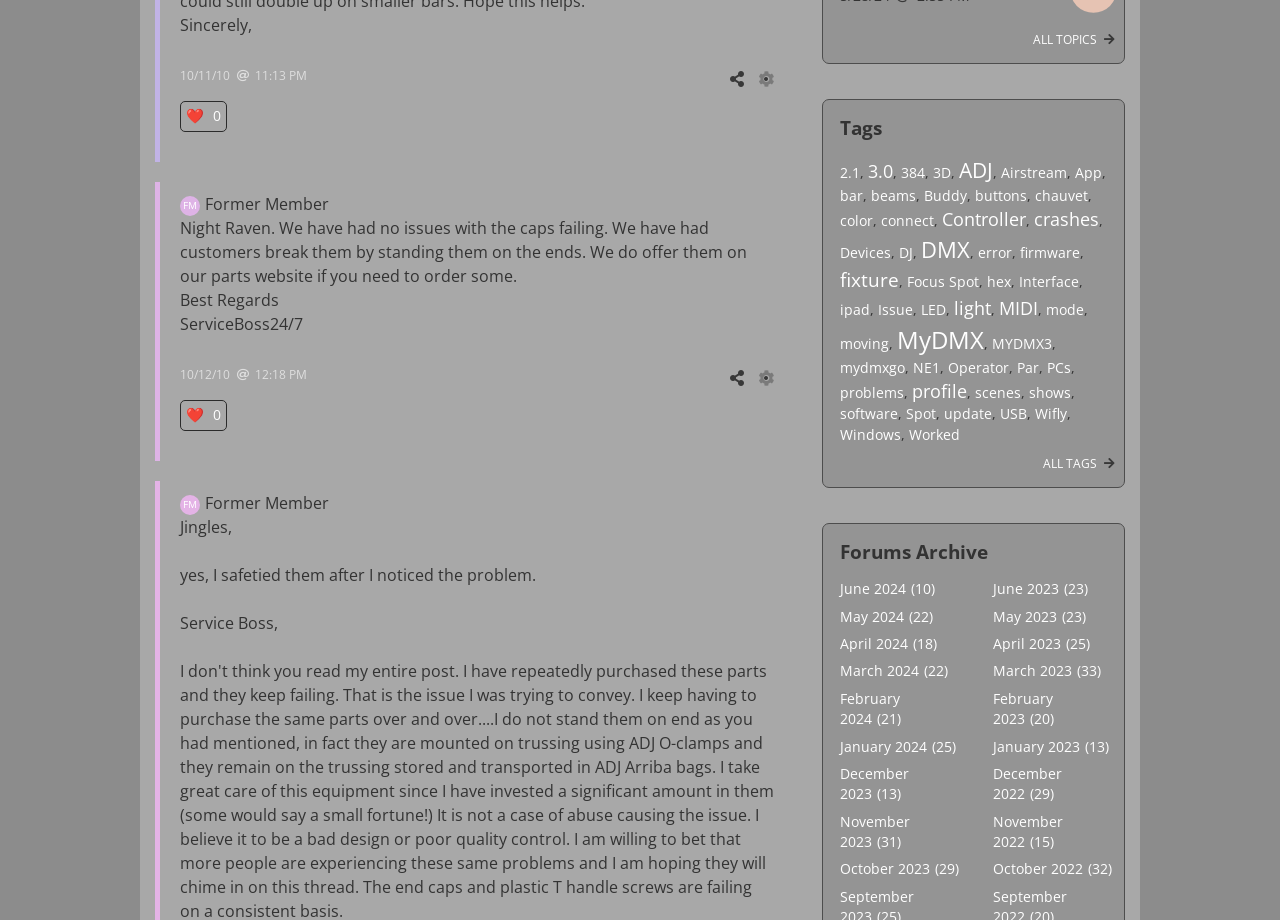How many tags are listed on the webpage?
Please answer the question with a single word or phrase, referencing the image.

30